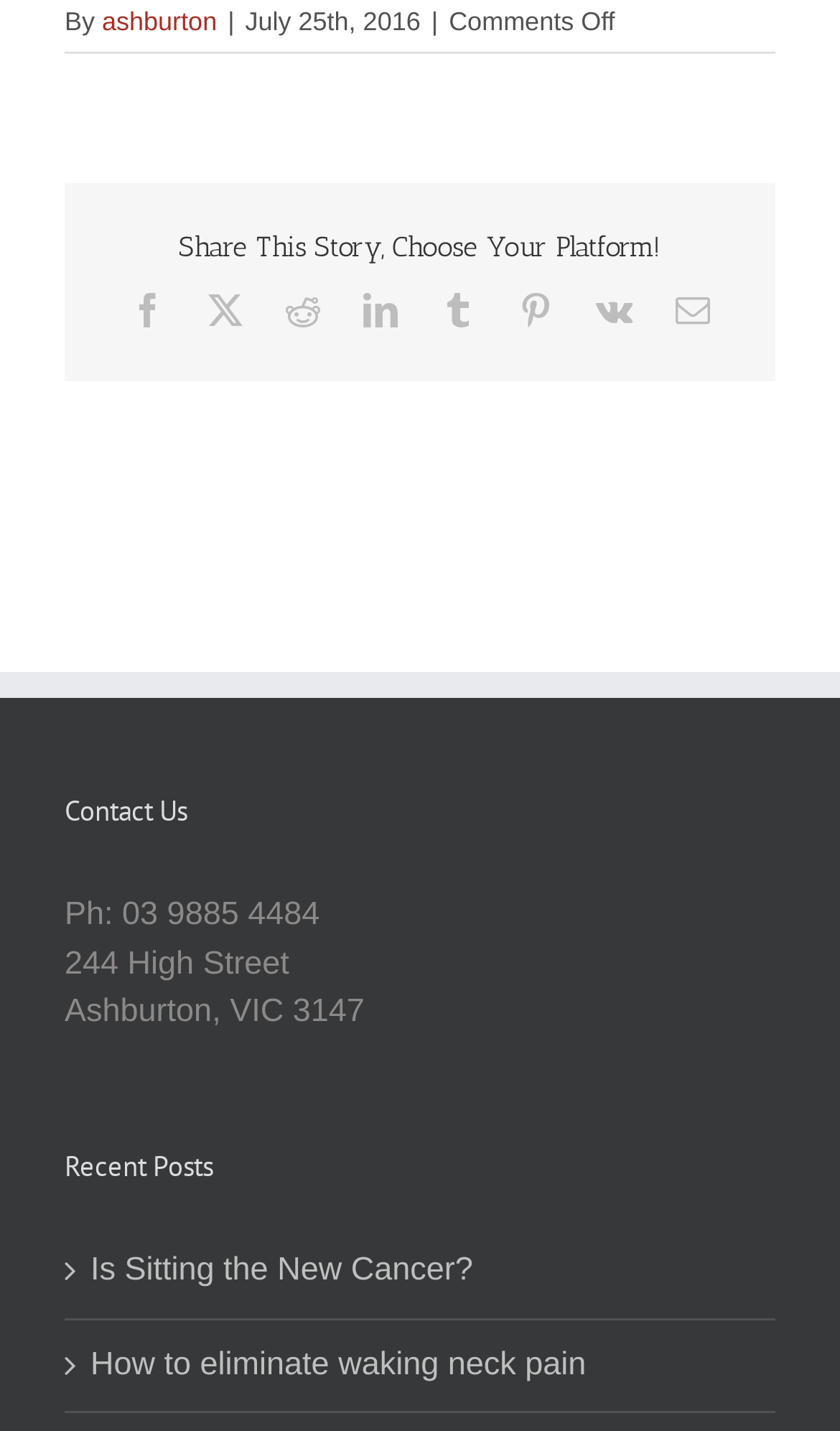Highlight the bounding box of the UI element that corresponds to this description: "ashburton".

[0.121, 0.004, 0.258, 0.025]